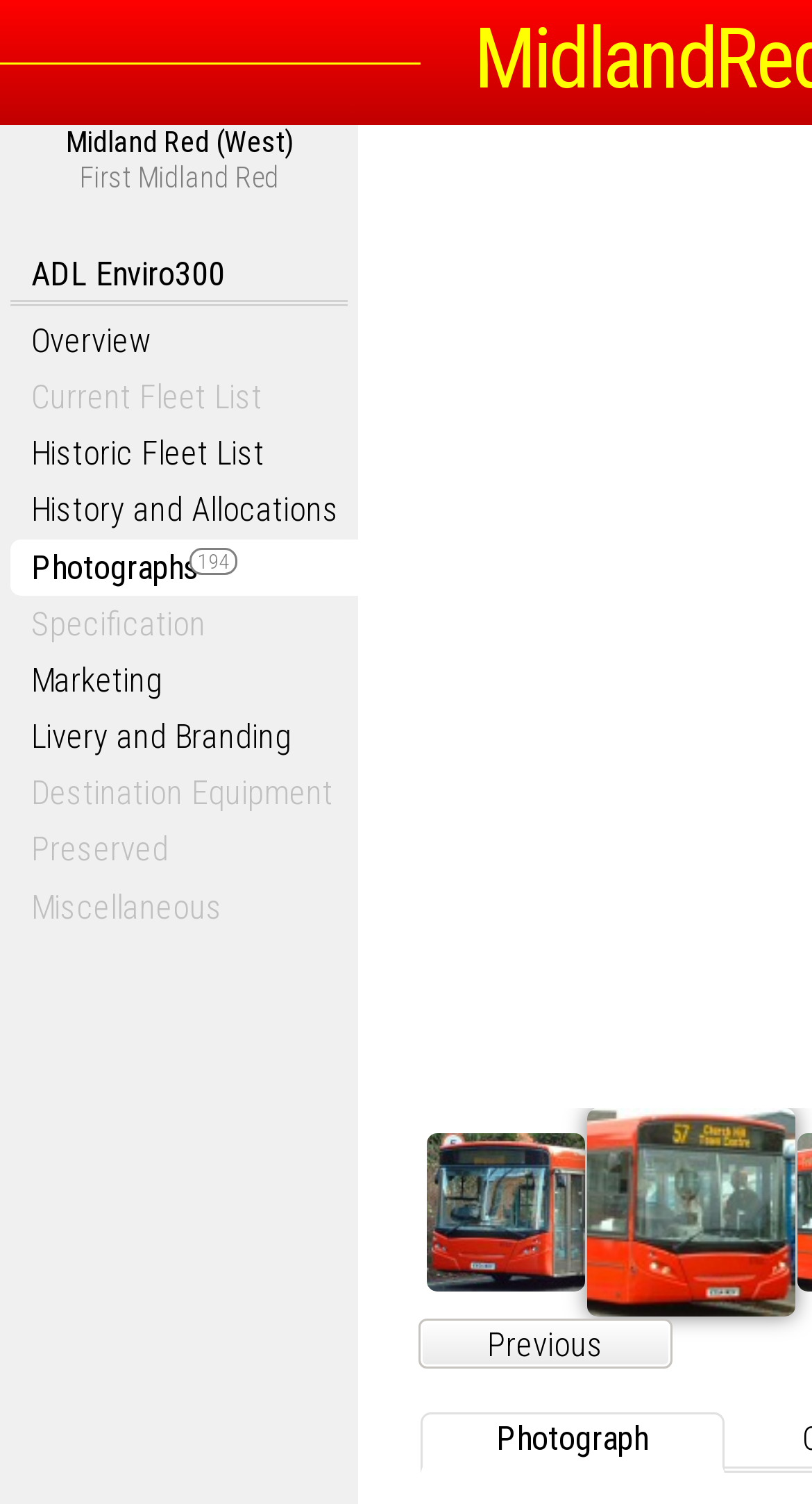Identify the bounding box coordinates of the region I need to click to complete this instruction: "View historic fleet list".

[0.013, 0.283, 0.428, 0.32]